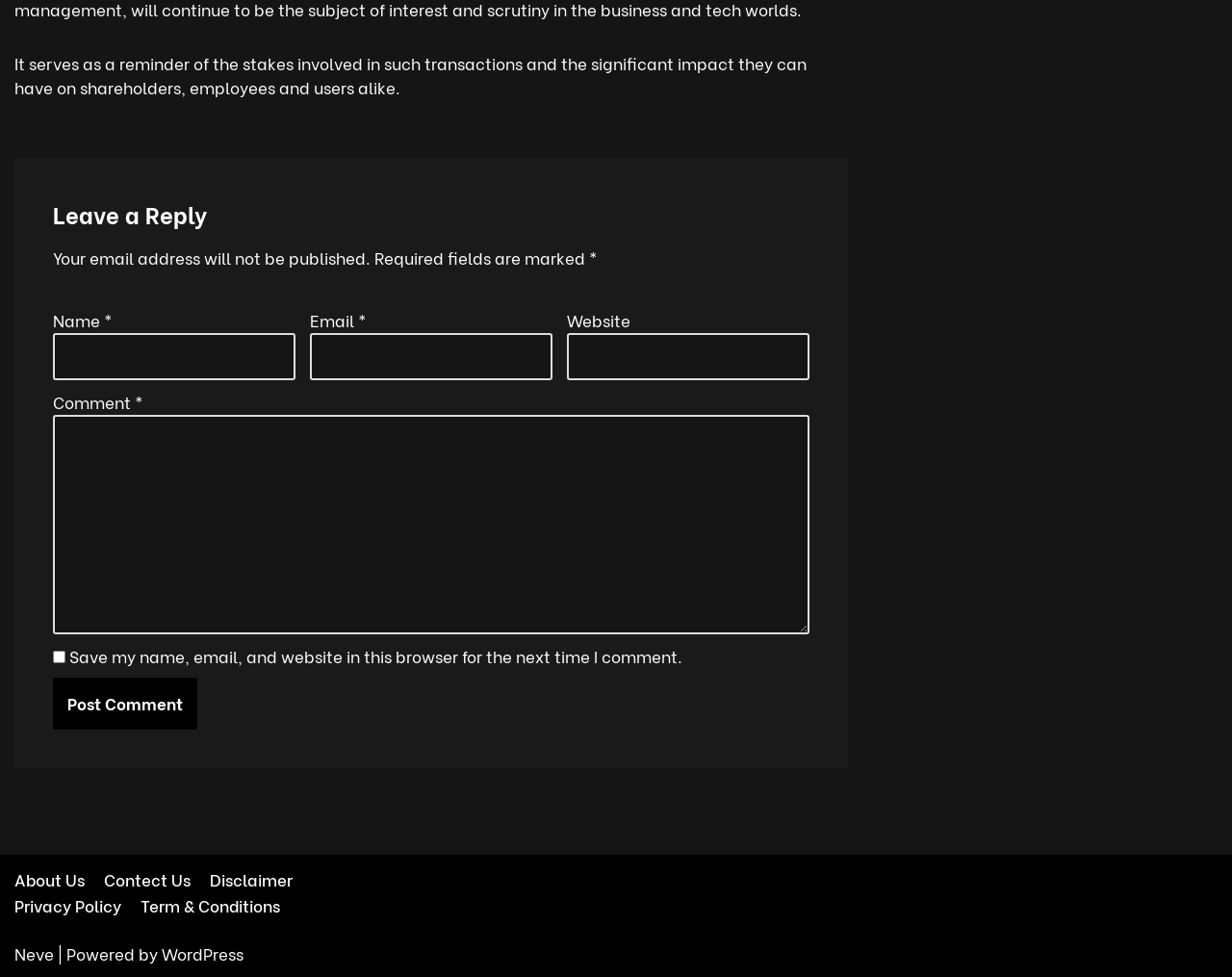Please identify the bounding box coordinates of the clickable area that will allow you to execute the instruction: "Enter your name".

[0.043, 0.341, 0.24, 0.389]